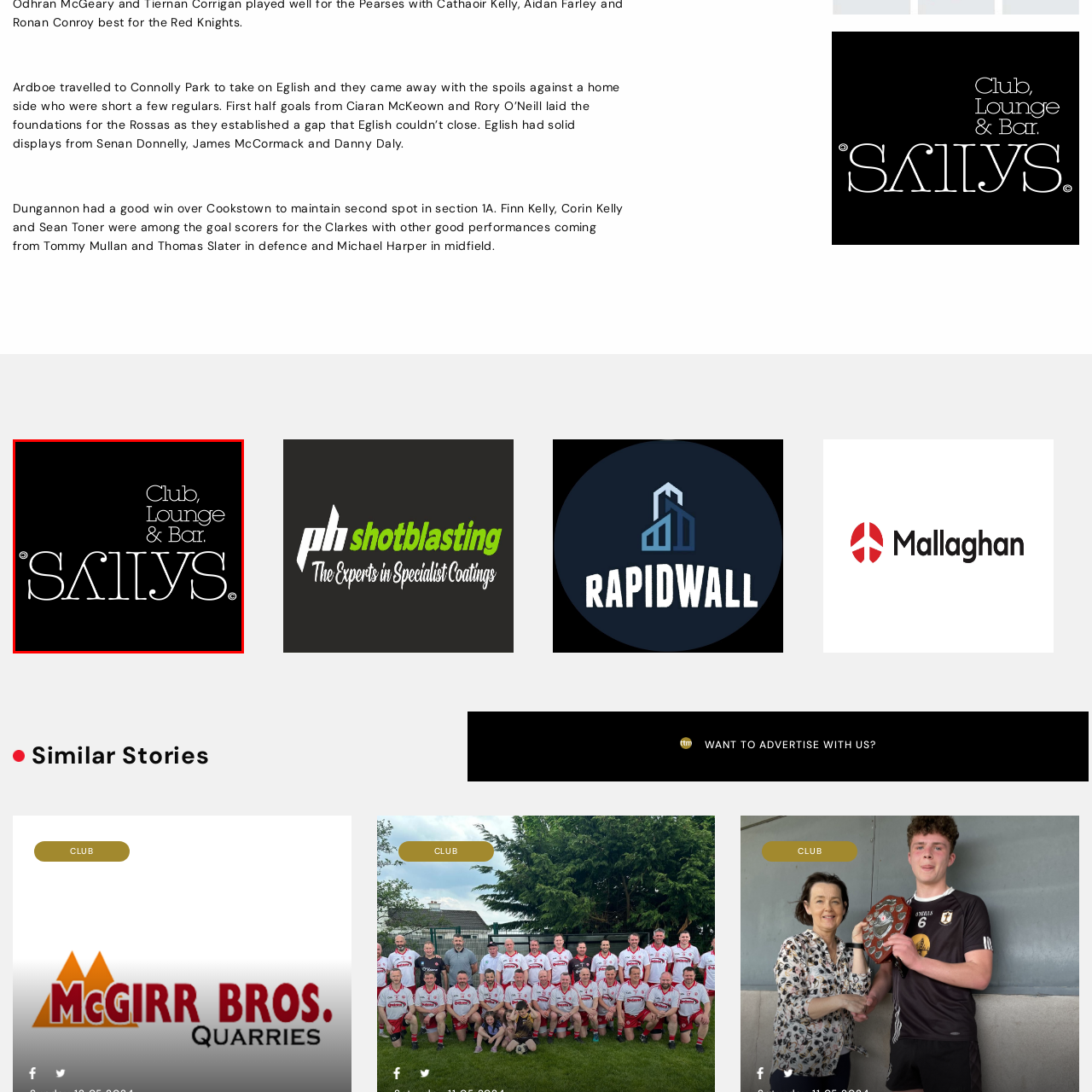Craft a comprehensive description of the image located inside the red boundary.

The image features the logo of "Sally's," a venue described as a club, lounge, and bar. The design showcases the name "Sally's" in a stylish and modern font, prominently displayed against a sleek black background. Above the name, the tagline "Club, Lounge & Bar." is elegantly positioned, highlighting the multifaceted nature of the establishment. This logo conveys a vibrant nightlife atmosphere, enticing patrons to experience a blend of social gathering and relaxation in a chic setting.